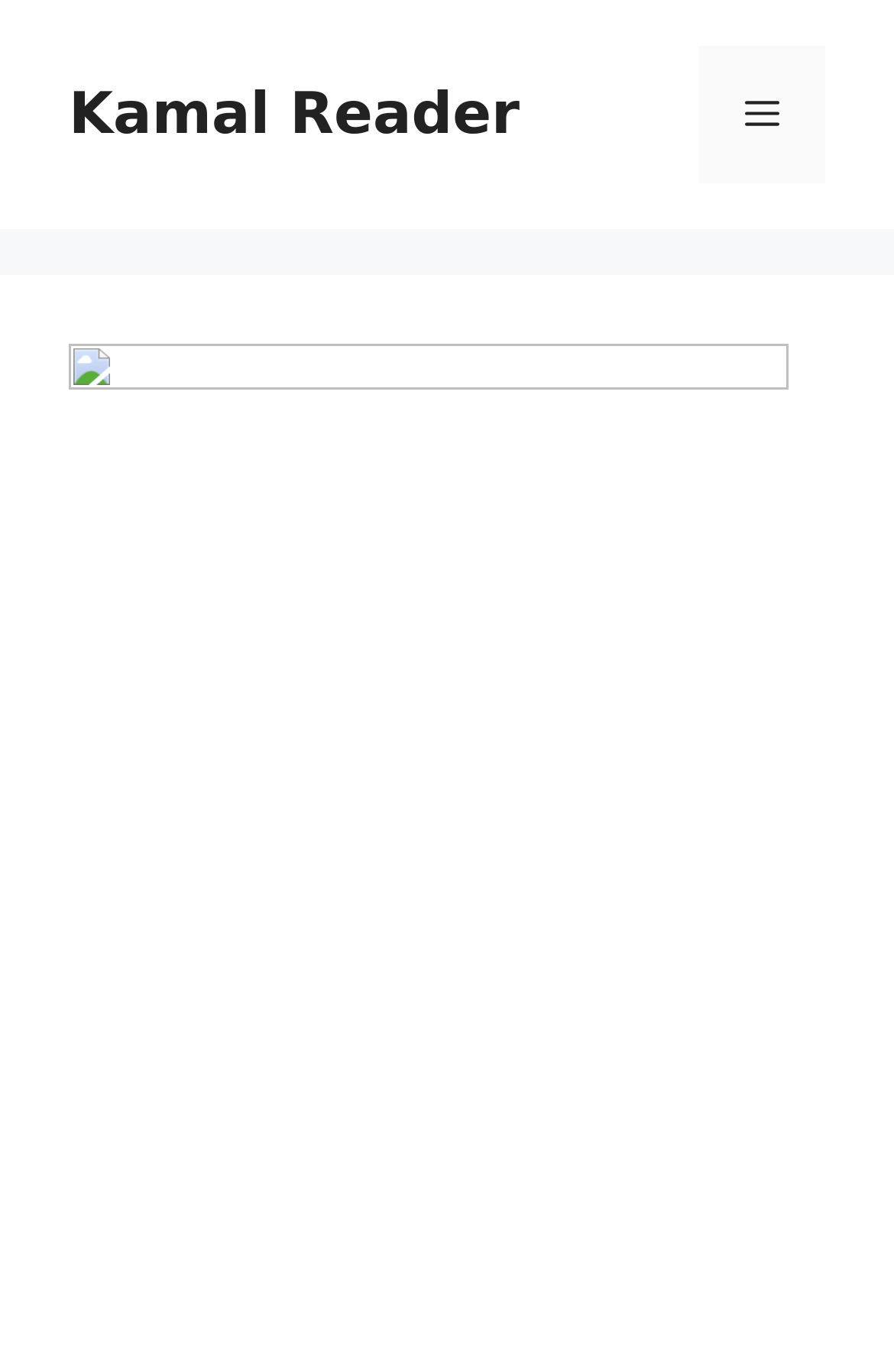Find and extract the text of the primary heading on the webpage.

Argo AI’s robotaxis officially available via Lyft in Austin